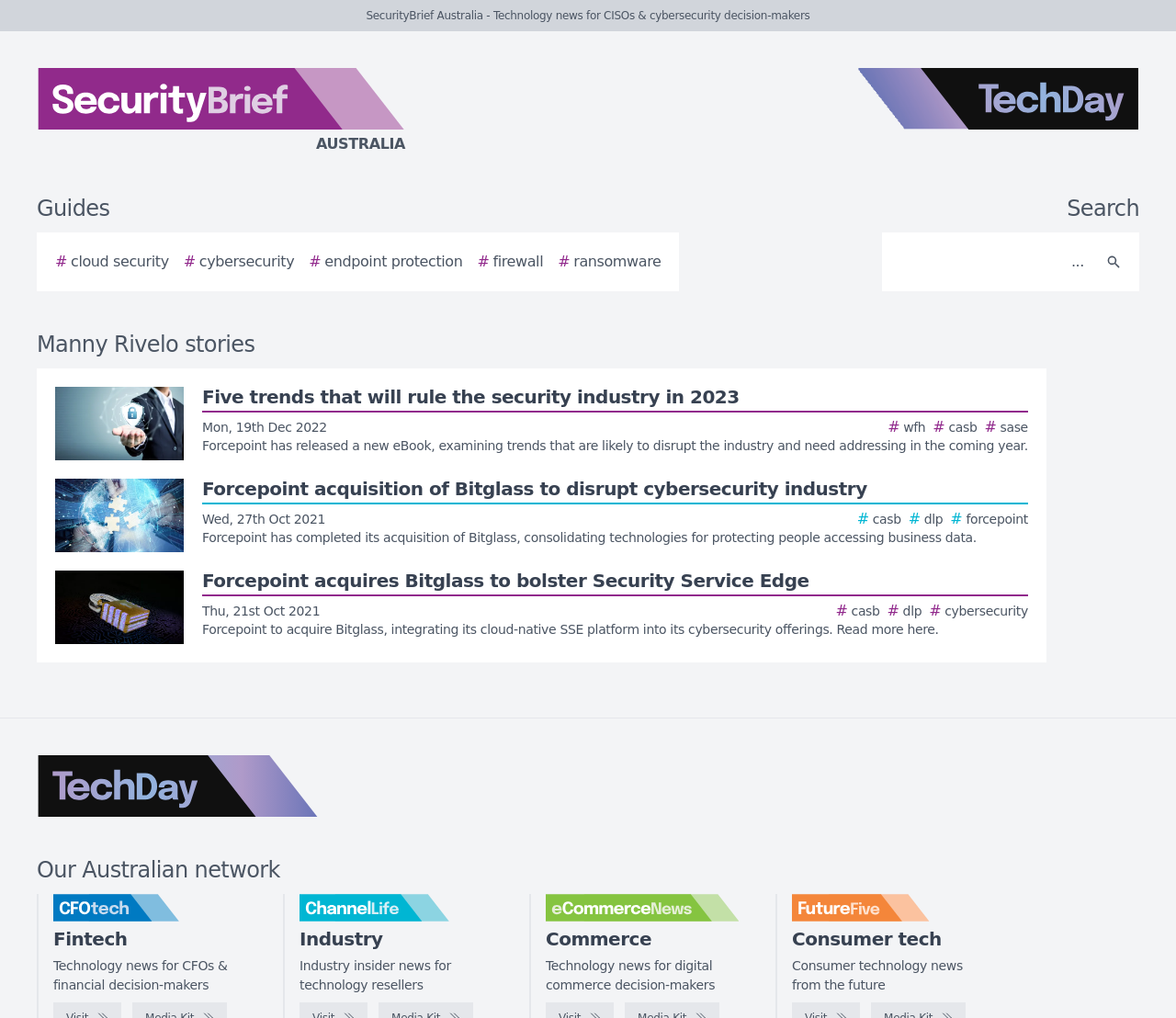What is the purpose of the textbox?
Look at the image and respond with a one-word or short-phrase answer.

Search